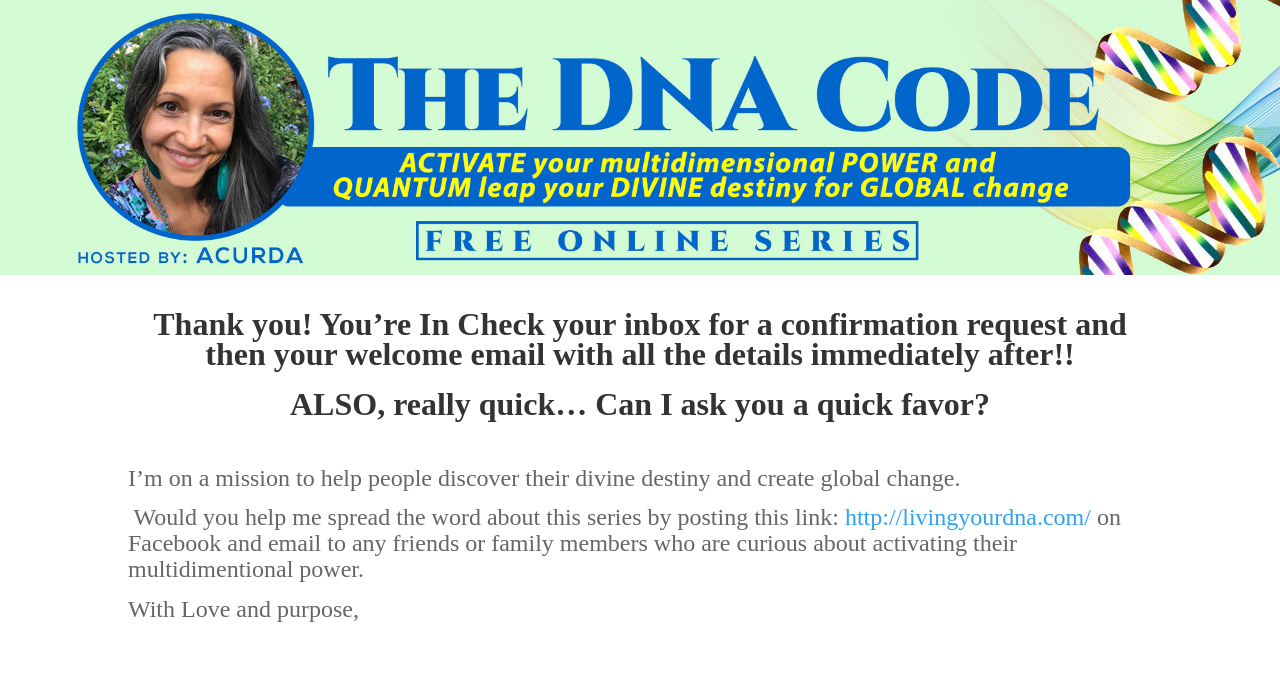Given the description of the UI element: "http://livingyourdna.com/", predict the bounding box coordinates in the form of [left, top, right, bottom], with each value being a float between 0 and 1.

[0.66, 0.75, 0.852, 0.788]